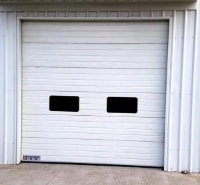Please respond in a single word or phrase: 
Where is the door typically used?

Warehouses or garages